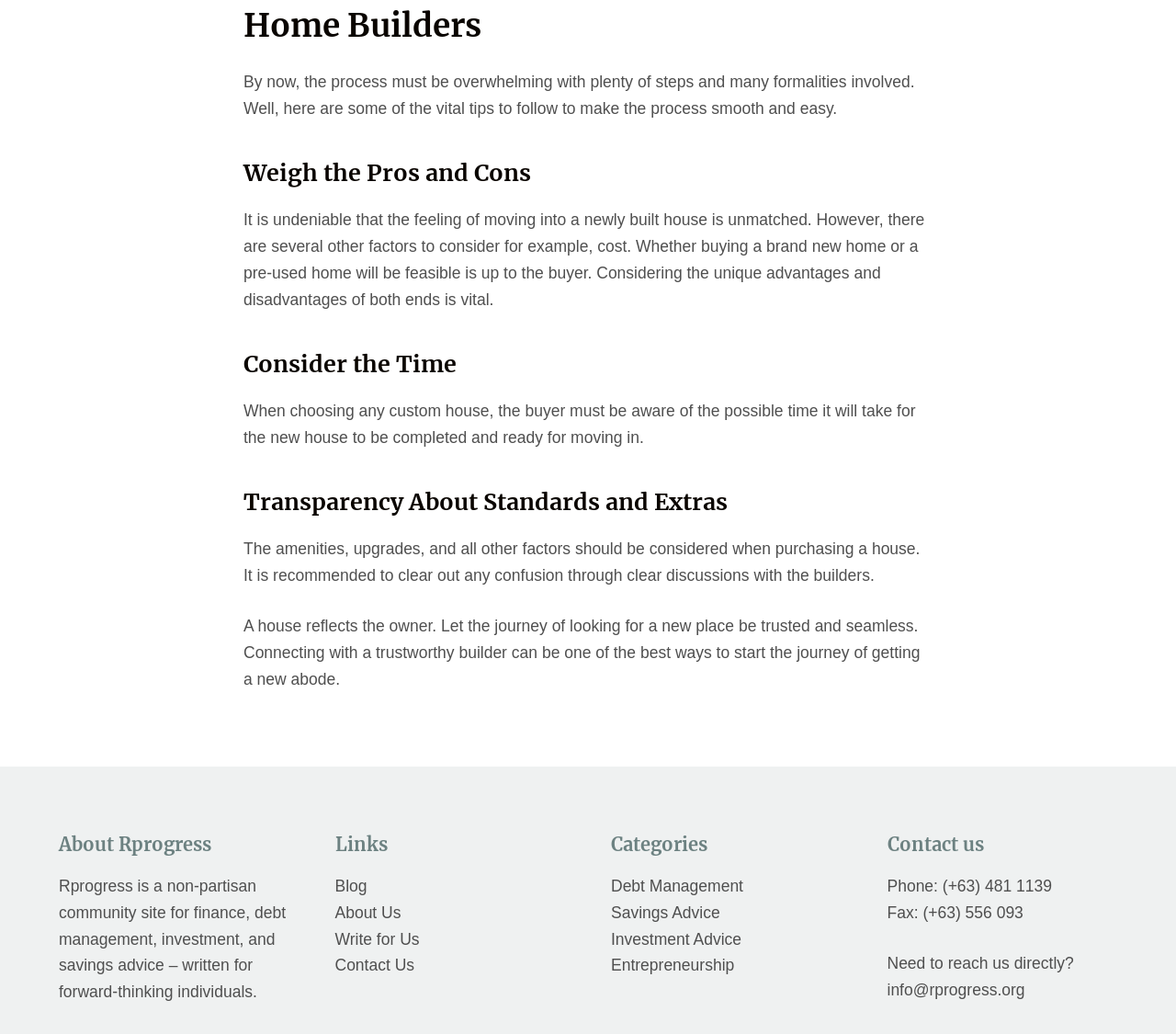Identify the bounding box coordinates for the region to click in order to carry out this instruction: "Click on 'Contact Us'". Provide the coordinates using four float numbers between 0 and 1, formatted as [left, top, right, bottom].

[0.285, 0.925, 0.352, 0.943]